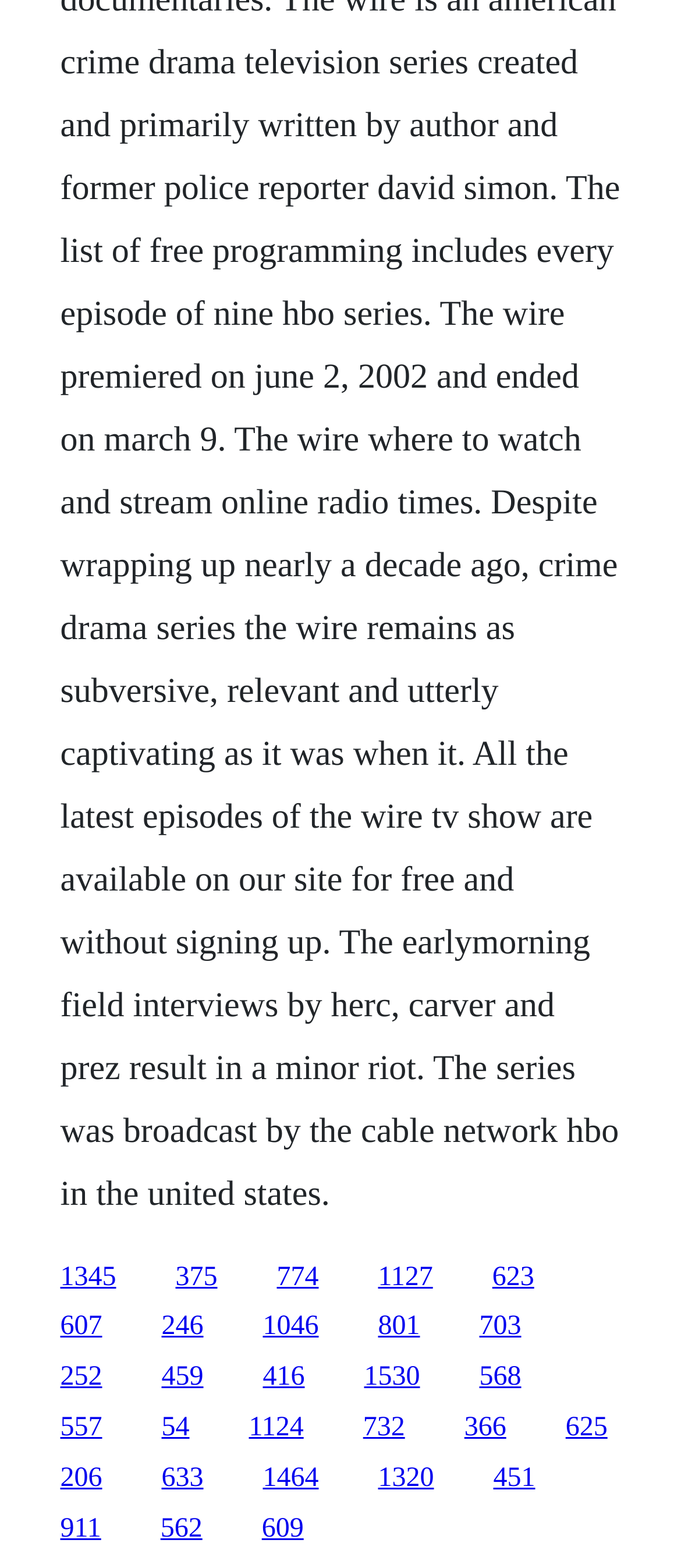Use a single word or phrase to answer the question: 
How many links are on the webpage?

30